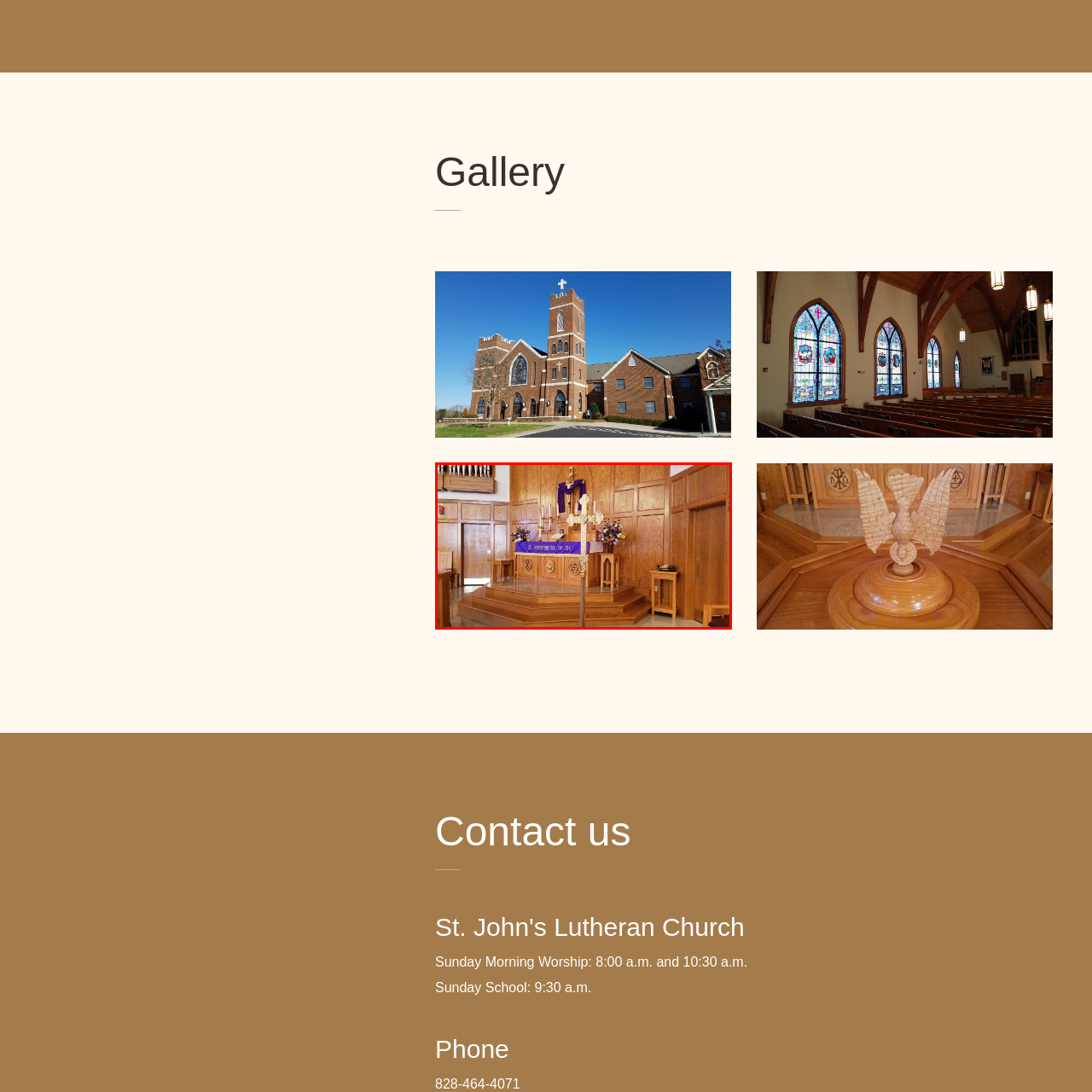Explain in detail what is shown in the red-bordered image.

The image showcases an interior view of a sanctuary, prominently featuring an altar adorned with a vibrant arrangement of flowers. The altar is draped with a purple cloth inscribed with the words "The Preparation of the". Behind the altar, candles are lit, adding a warm glow to the space. The wooden paneling and craftsmanship of the walls create a serene and inviting atmosphere, while the elegant golden cross in the foreground draws the viewer's attention, symbolizing faith and reverence. The overall ambiance reflects a quiet space for reflection and worship within a church, specifically highlighting the elements that contribute to a worshipful environment.